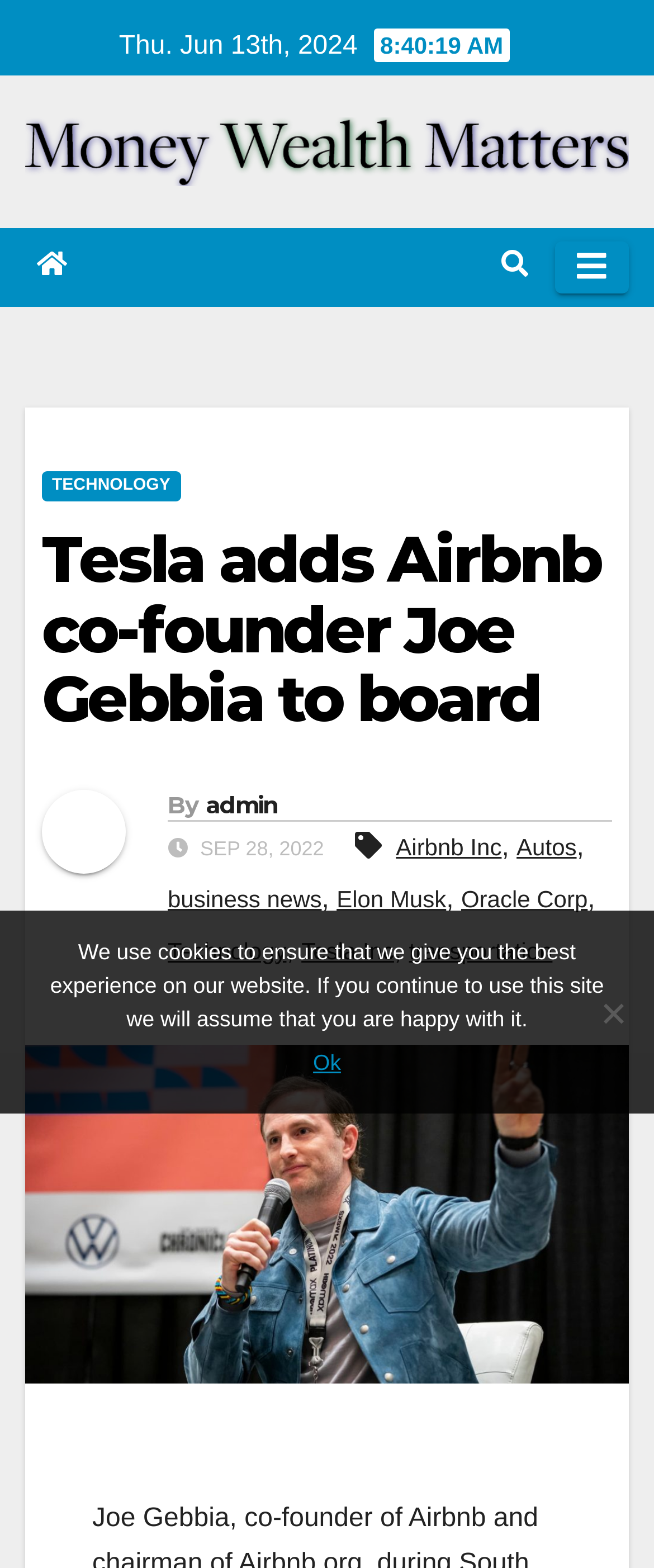Locate the bounding box coordinates of the item that should be clicked to fulfill the instruction: "Click on the 'Money Wealth Matters' link".

[0.038, 0.075, 0.962, 0.119]